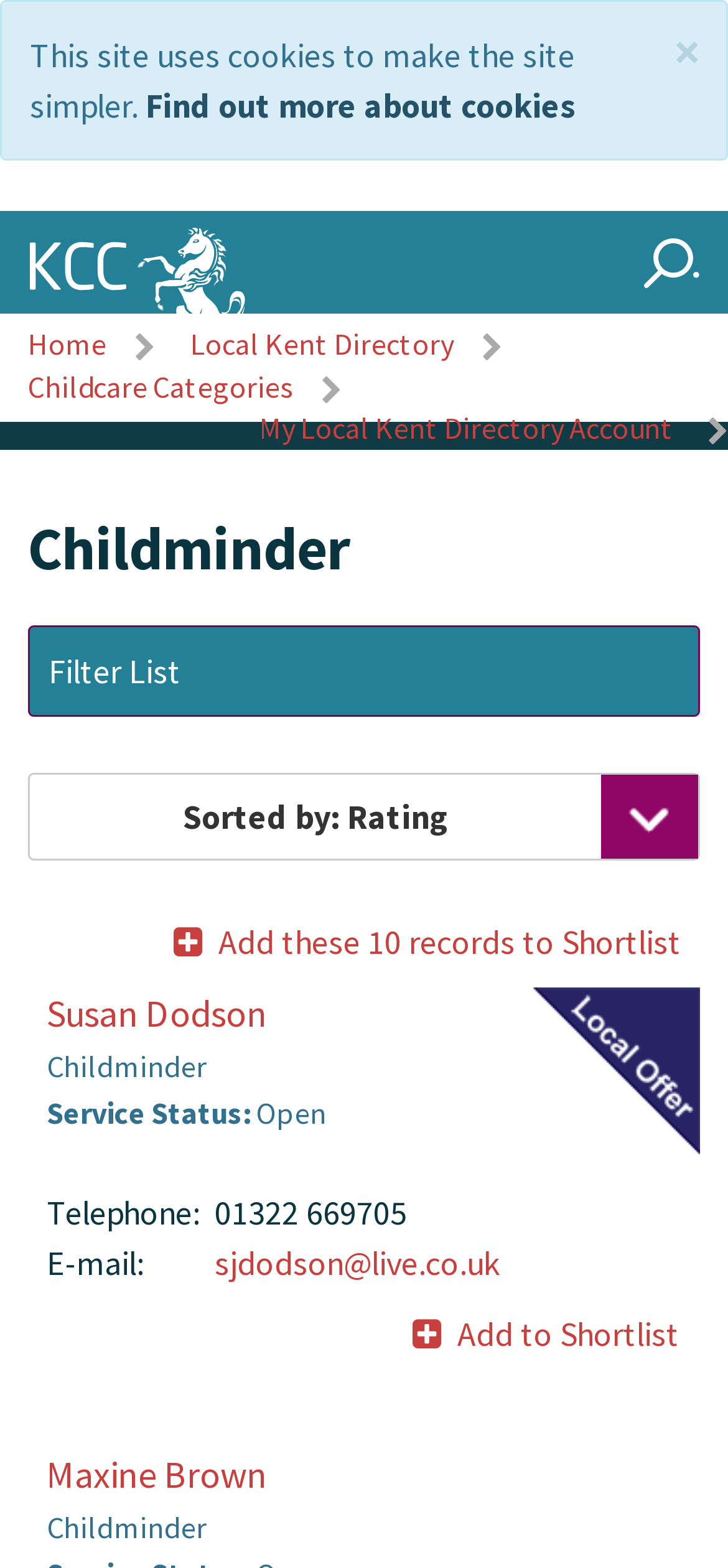Please predict the bounding box coordinates of the element's region where a click is necessary to complete the following instruction: "Add Maxine Brown to Shortlist". The coordinates should be represented by four float numbers between 0 and 1, i.e., [left, top, right, bottom].

[0.538, 0.821, 0.962, 0.881]